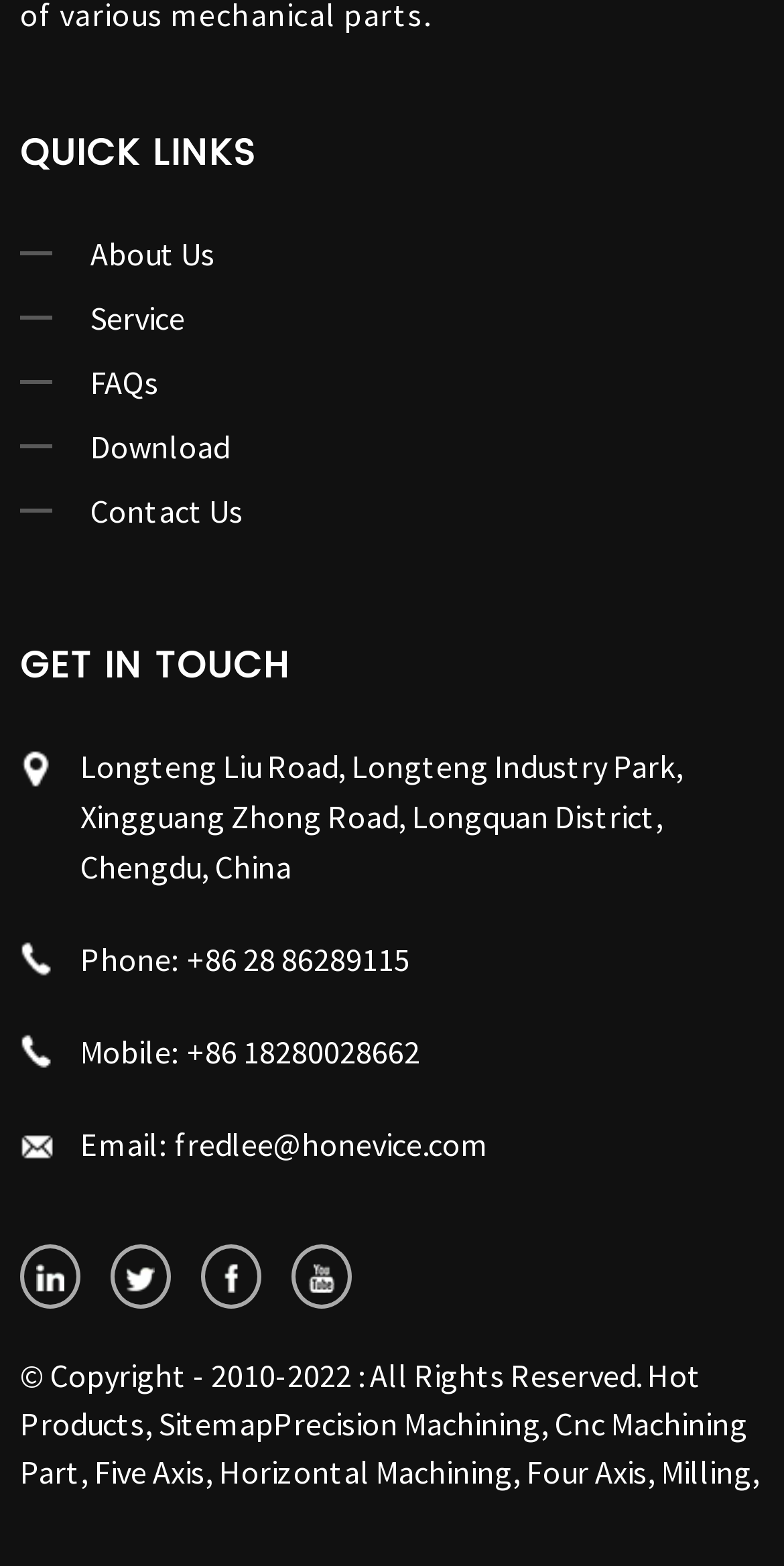Reply to the question with a single word or phrase:
What is the copyright year range?

2010-2022